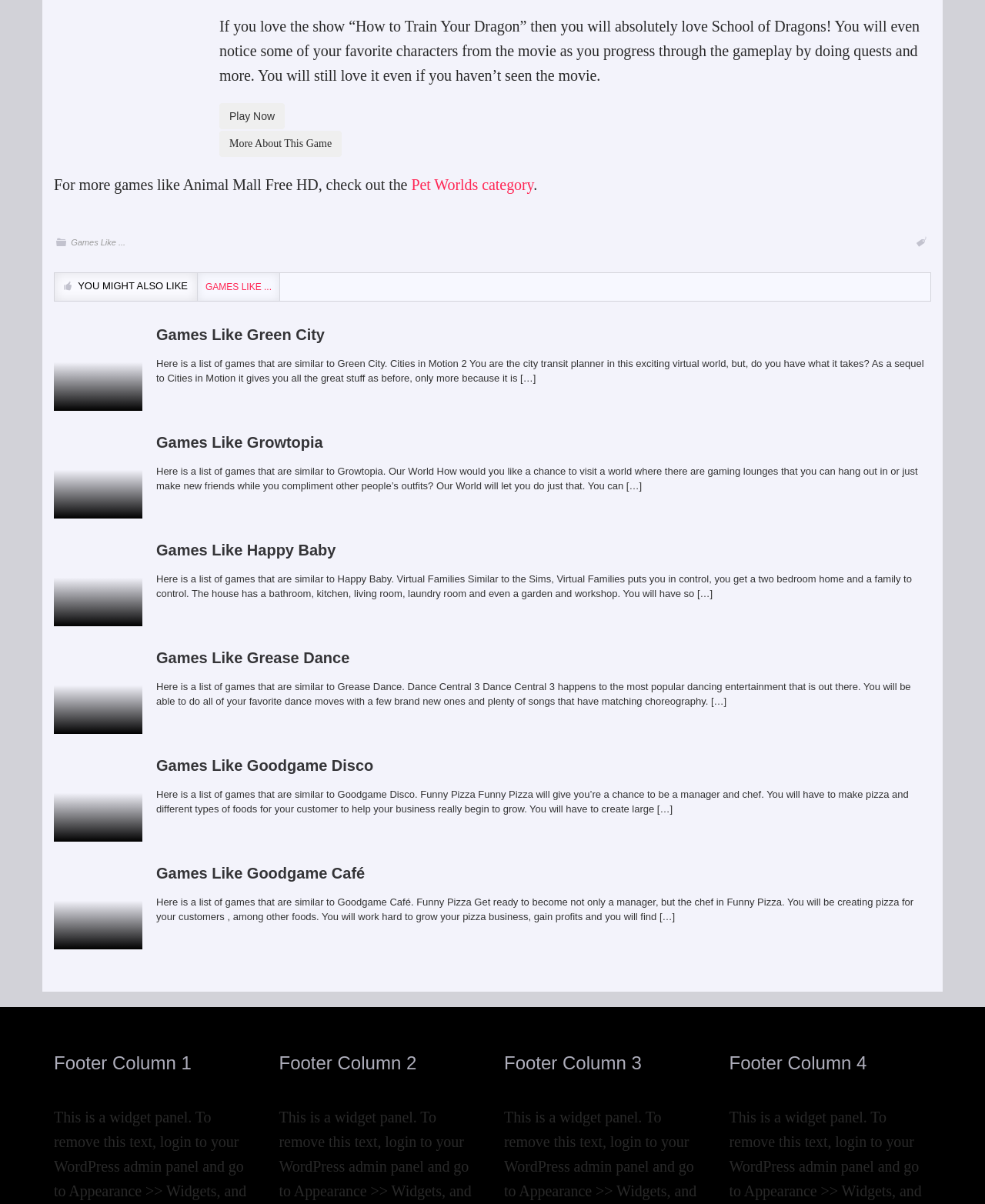Please predict the bounding box coordinates of the element's region where a click is necessary to complete the following instruction: "Play the School of Dragons game". The coordinates should be represented by four float numbers between 0 and 1, i.e., [left, top, right, bottom].

[0.223, 0.086, 0.289, 0.108]